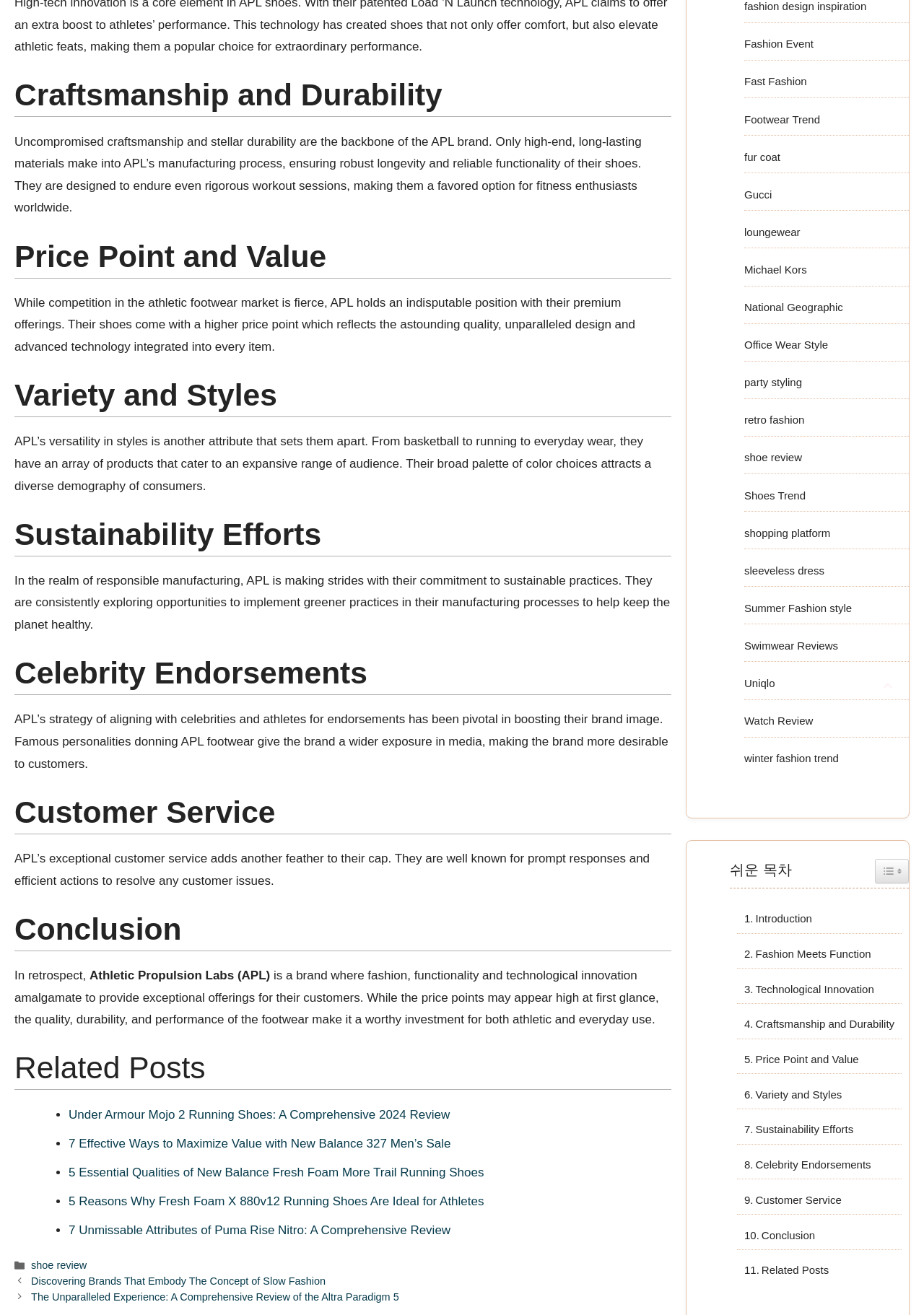Please answer the following query using a single word or phrase: 
What is the focus of the 'Sustainability Efforts' section?

Green practices